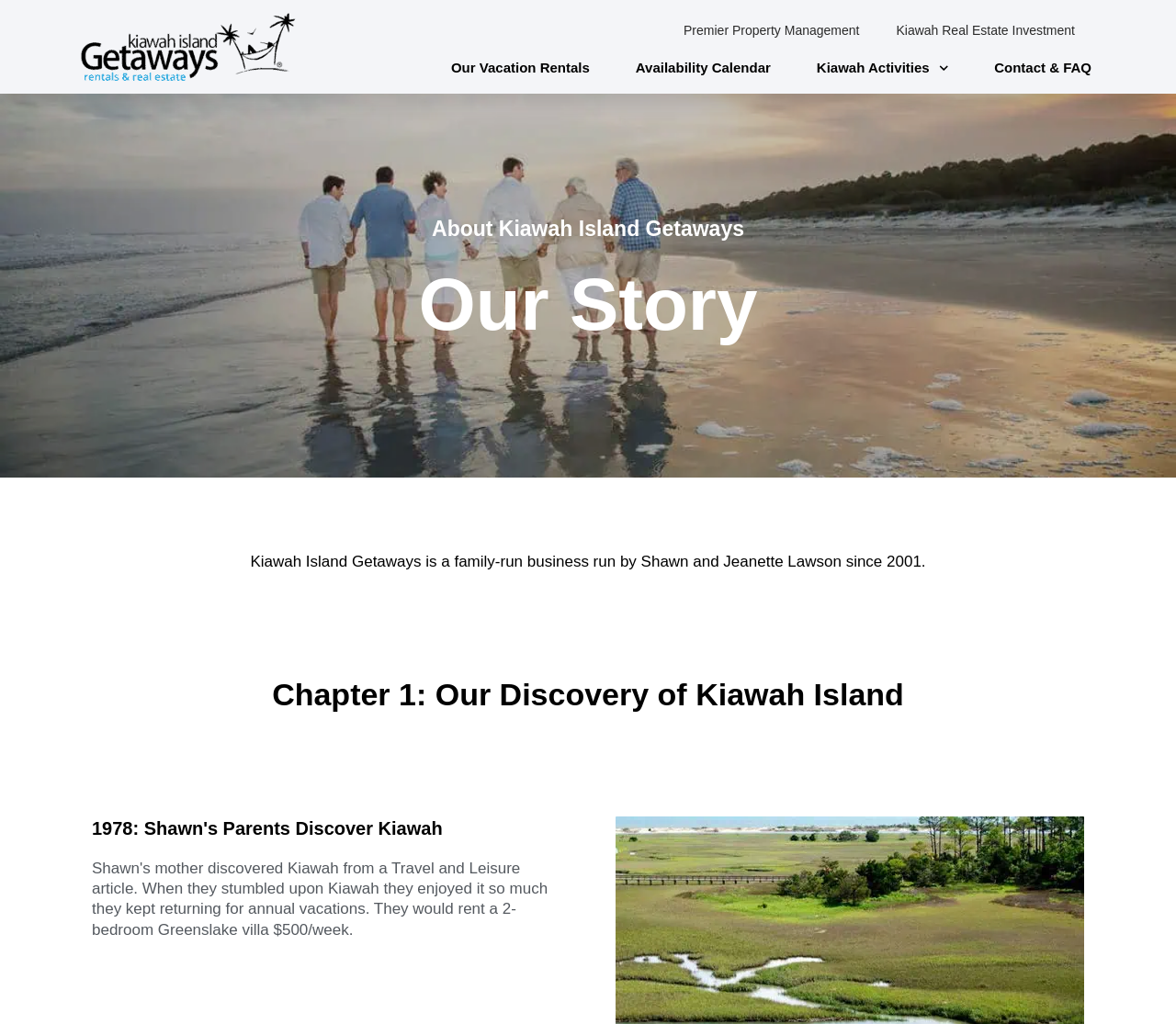Please answer the following question using a single word or phrase: 
What is the year Shawn's parents discovered Kiawah Island?

1978